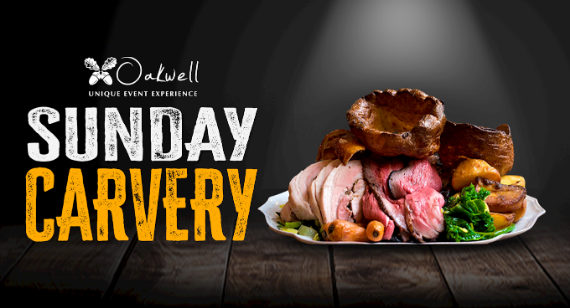What is the color of the plate?
Please analyze the image and answer the question with as much detail as possible.

The caption describes the presentation of the food as 'artfully arranged on a pristine white plate', which indicates that the plate is white in color.